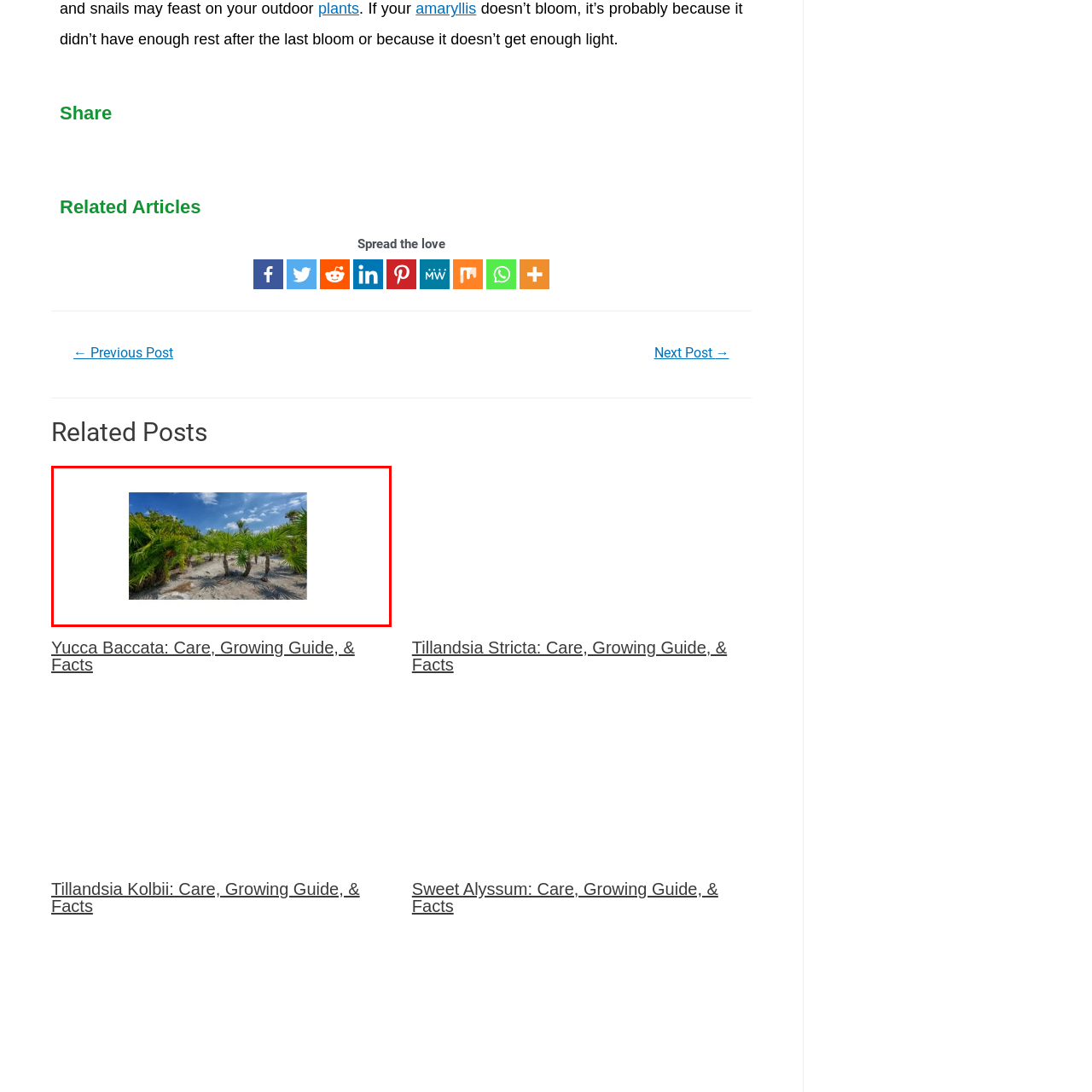Look at the image segment within the red box, What is the shape of the clouds in the image? Give a brief response in one word or phrase.

fluffy white